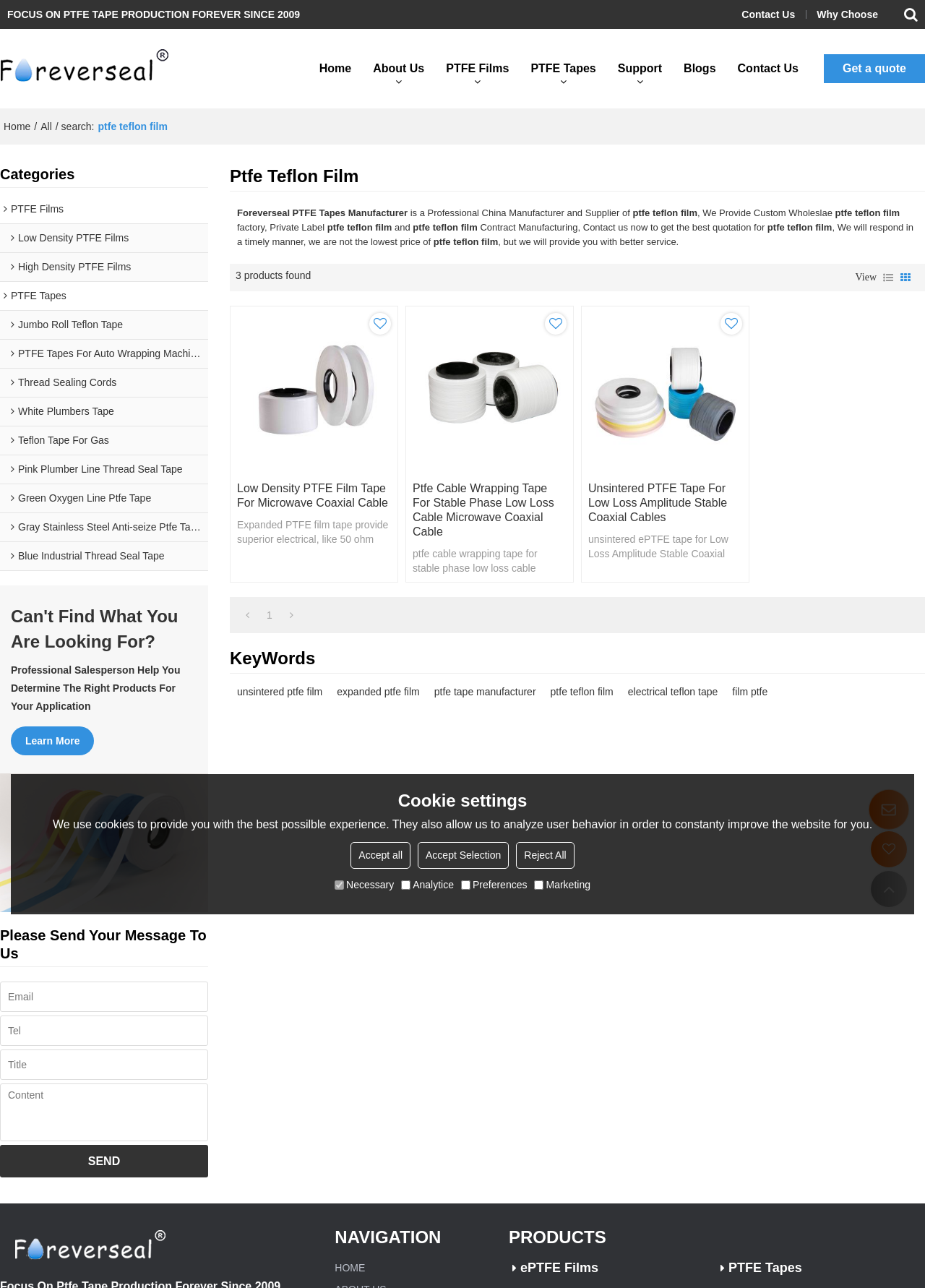Pinpoint the bounding box coordinates of the clickable element to carry out the following instruction: "Click on 'SEND'."

[0.0, 0.889, 0.225, 0.914]